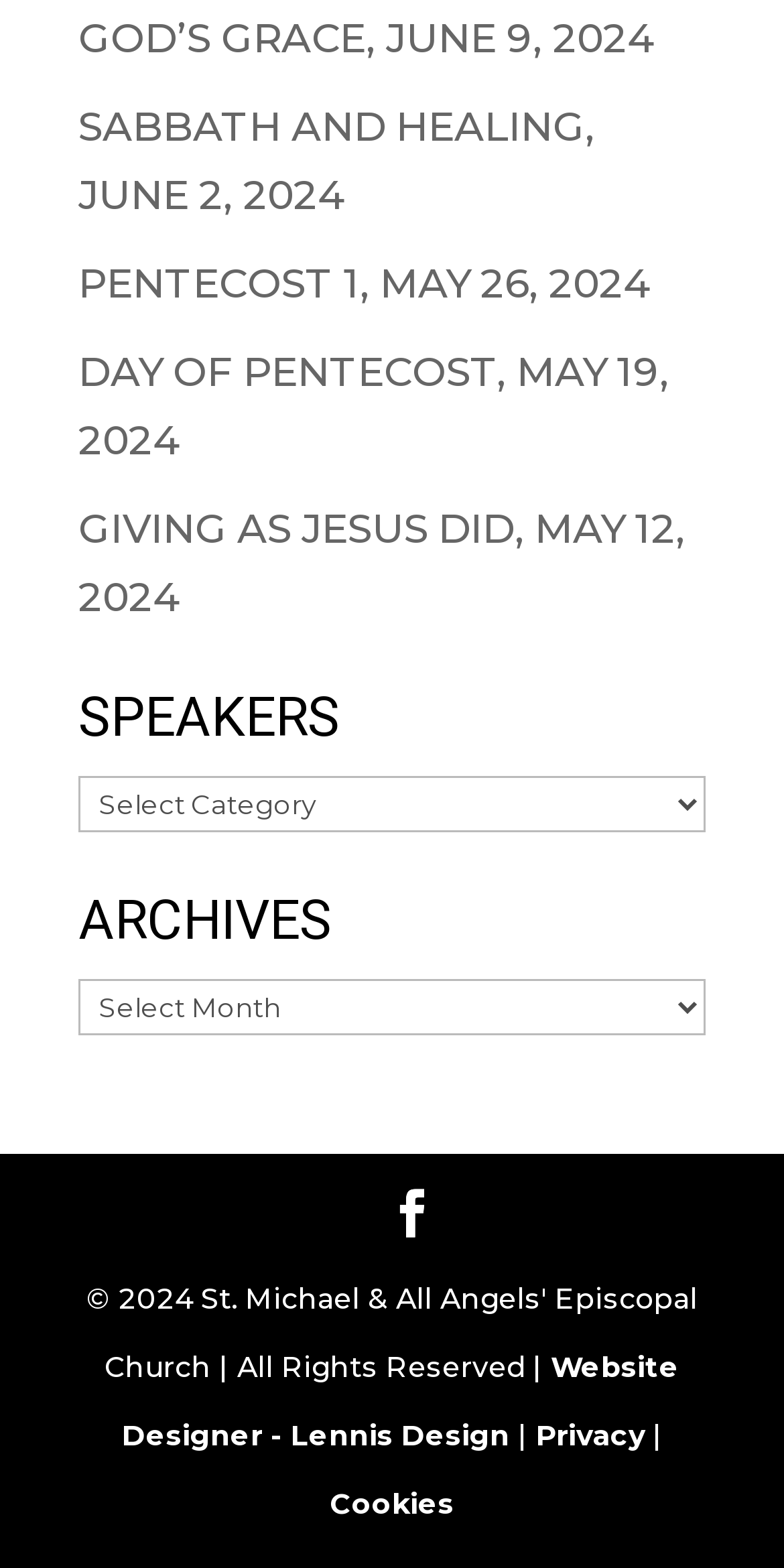Based on the element description "Cookies", predict the bounding box coordinates of the UI element.

[0.421, 0.947, 0.579, 0.971]